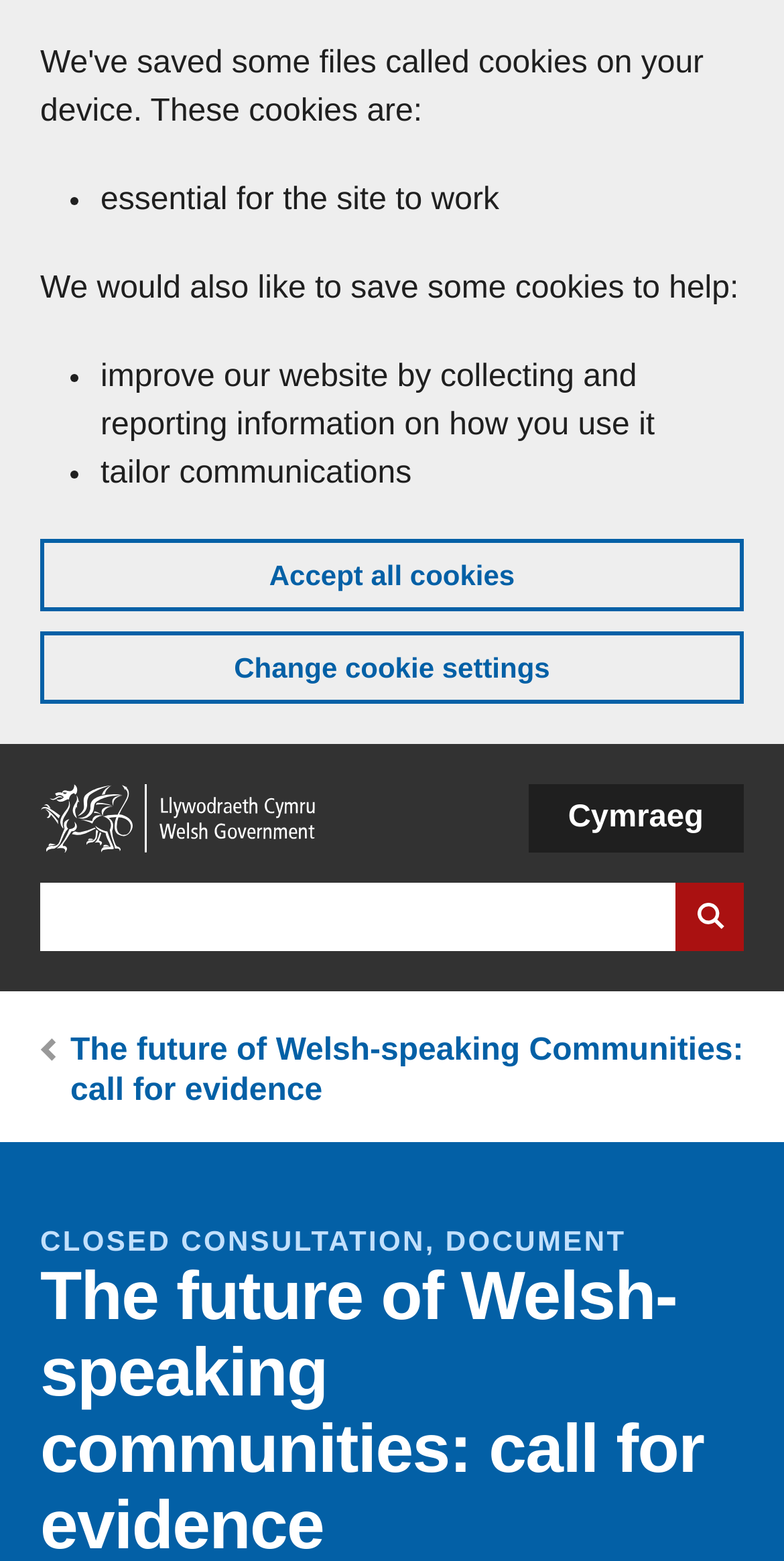Give a detailed account of the webpage's layout and content.

The webpage is about the Commission for Welsh-speaking Communities' call for evidence on strengthening Welsh-speaking communities. 

At the top left of the page, there is a "Skip to main content" link. Below it, a banner spans the entire width of the page, informing users about cookies on the GOV.WALES website. The banner contains three bullet points explaining the purposes of the cookies, including essential site functionality, website improvement, and tailored communications. There are two buttons, "Accept all cookies" and "Change cookie settings", below the bullet points.

On the top right, there is a "Home" link, followed by a search bar with a "Search" textbox and a "Search website" button. Next to the search bar, there is a "Language" navigation menu with a "Cymraeg" button.

Below the search bar, a breadcrumb navigation menu displays the current page's location, with a link to "The future of Welsh-speaking Communities: call for evidence" page. This link is accompanied by a "CLOSED CONSULTATION, DOCUMENT" label.

The main content of the page is not explicitly described in the accessibility tree, but based on the meta description, it is likely to contain information about the call for evidence and how Welsh-speaking communities can be strengthened.